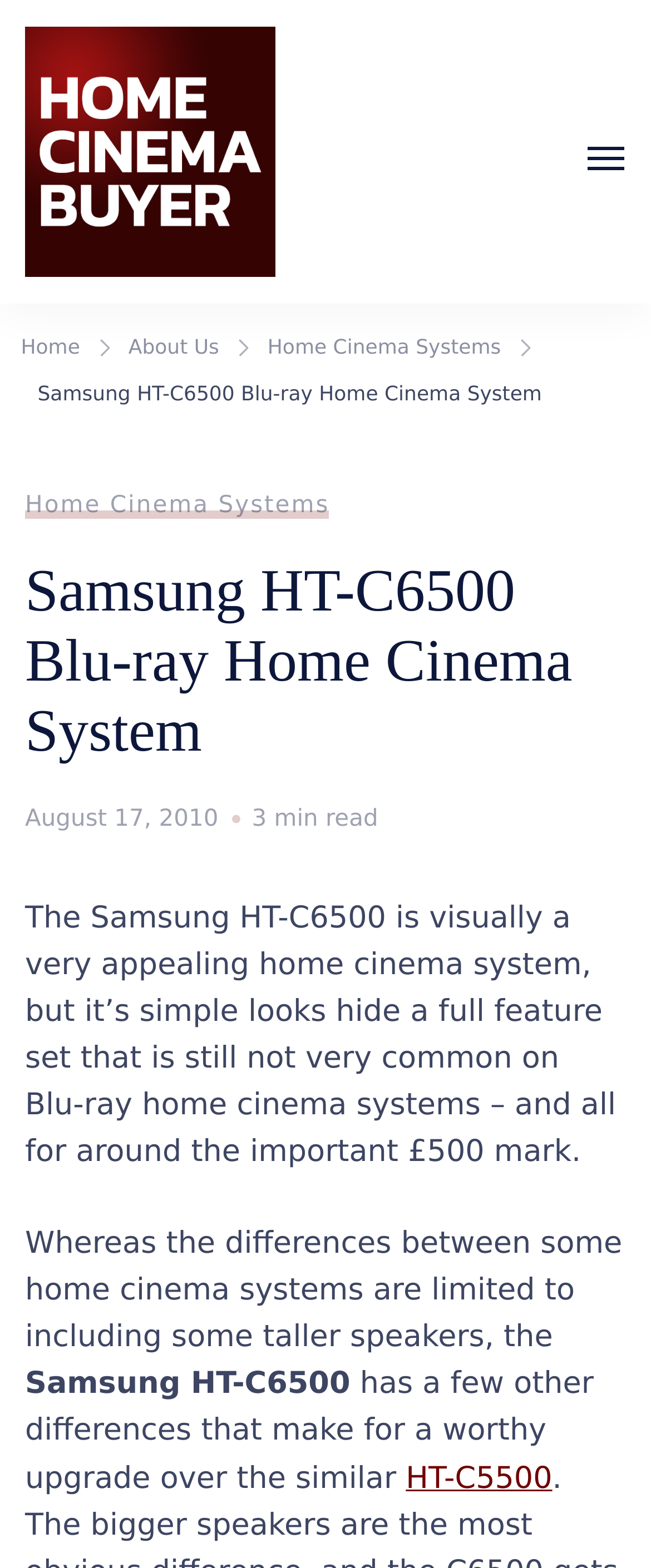Is there a button to open something on the webpage?
Please respond to the question with a detailed and well-explained answer.

I found a button with the text 'Open' on the webpage, which suggests that it can be used to open something.